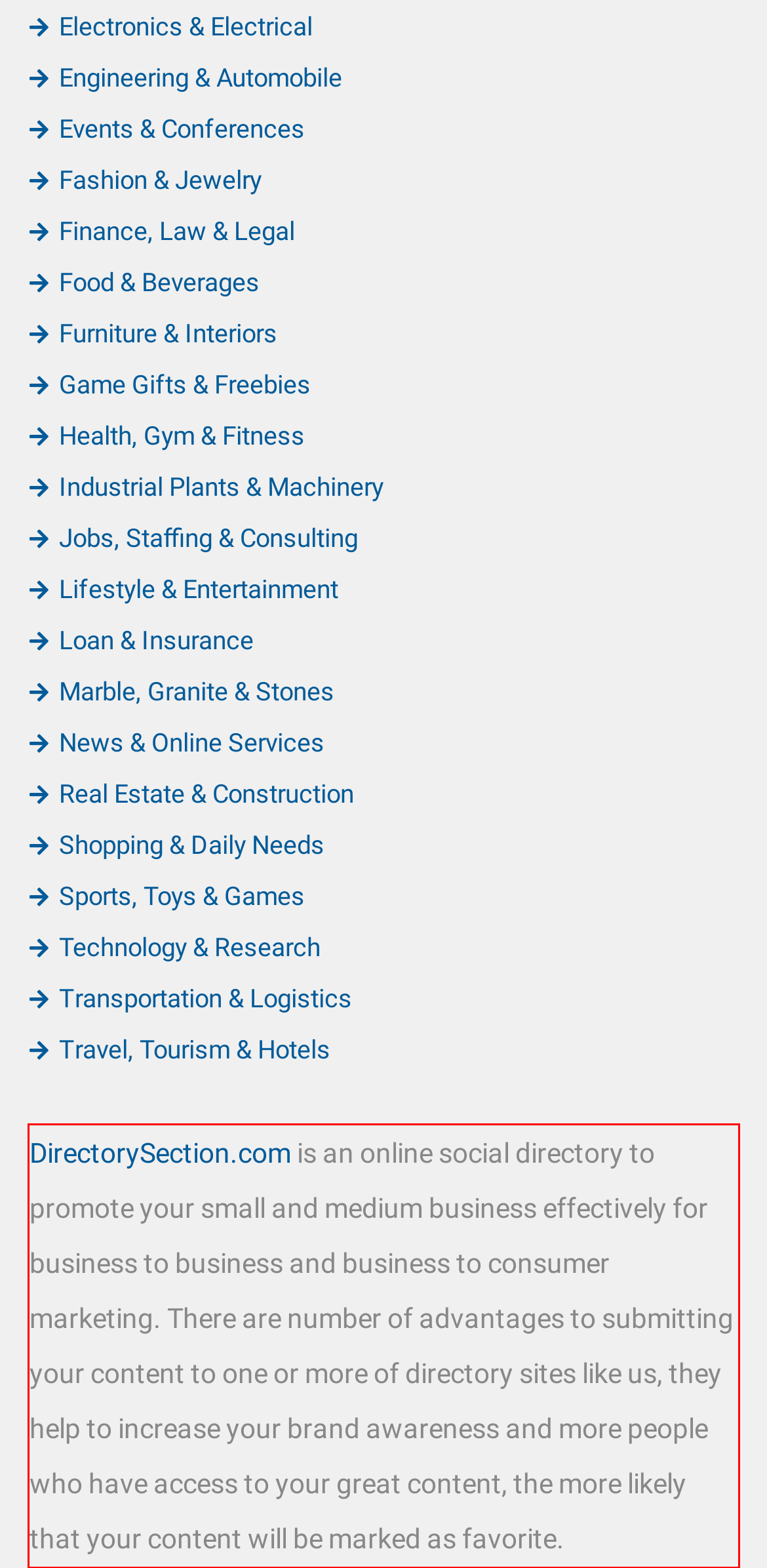Please perform OCR on the text content within the red bounding box that is highlighted in the provided webpage screenshot.

DirectorySection.com is an online social directory to promote your small and medium business effectively for business to business and business to consumer marketing. There are number of advantages to submitting your content to one or more of directory sites like us, they help to increase your brand awareness and more people who have access to your great content, the more likely that your content will be marked as favorite.